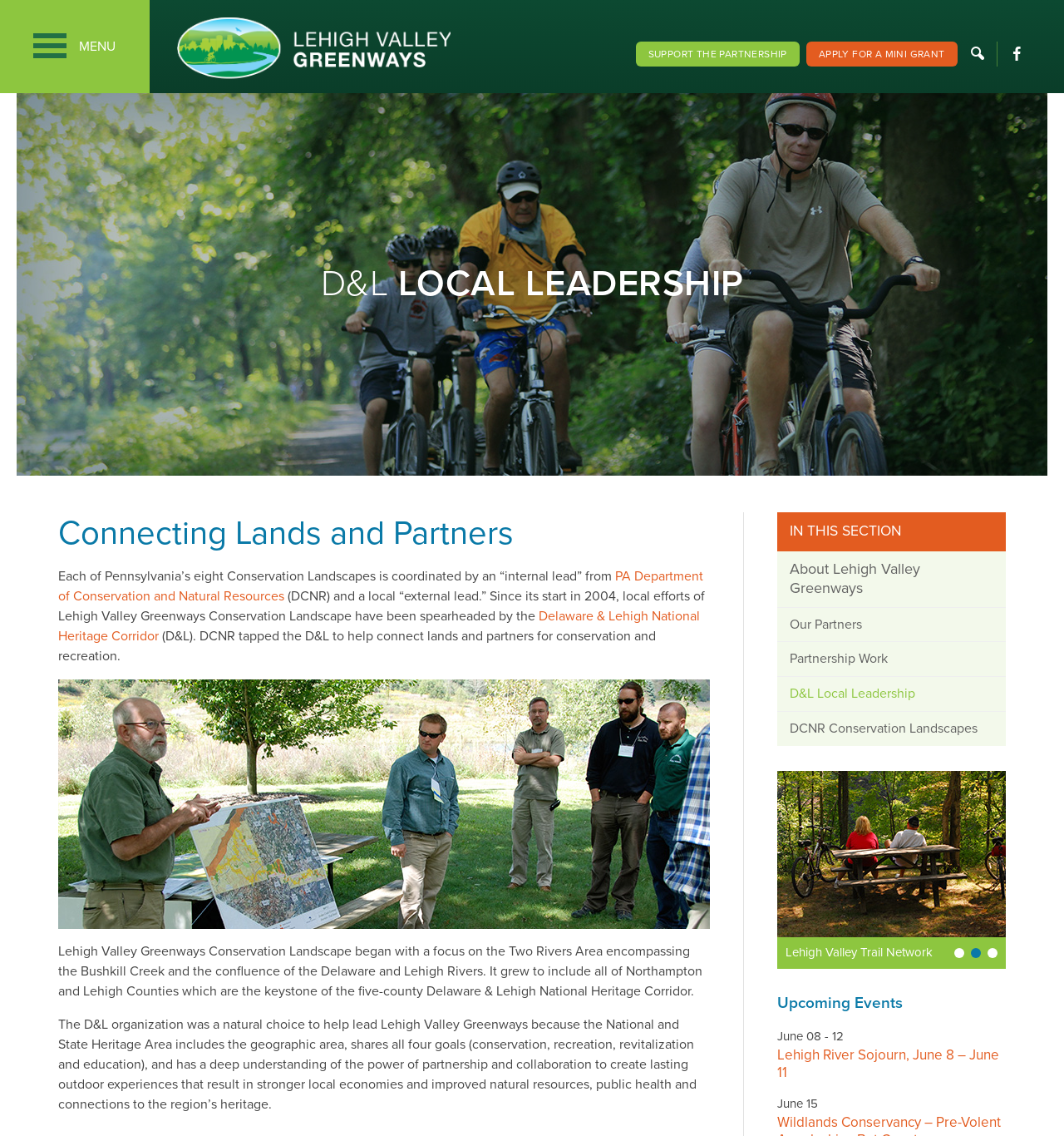Provide a brief response using a word or short phrase to this question:
What is the focus of Lehigh Valley Greenways Conservation Landscape?

Two Rivers Area